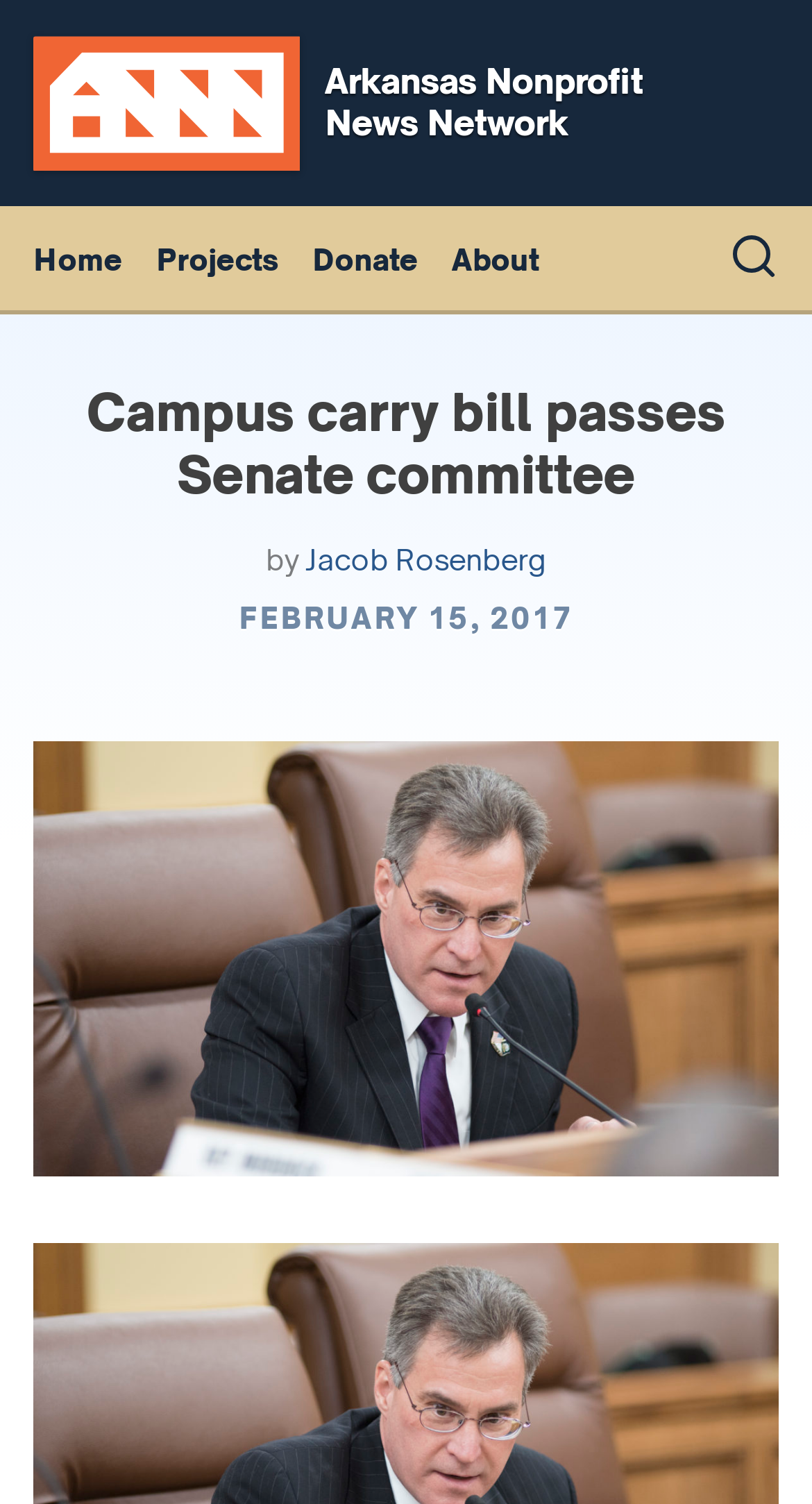Given the description of the UI element: "Arkansas Nonprofit News Network", predict the bounding box coordinates in the form of [left, top, right, bottom], with each value being a float between 0 and 1.

[0.041, 0.022, 0.959, 0.114]